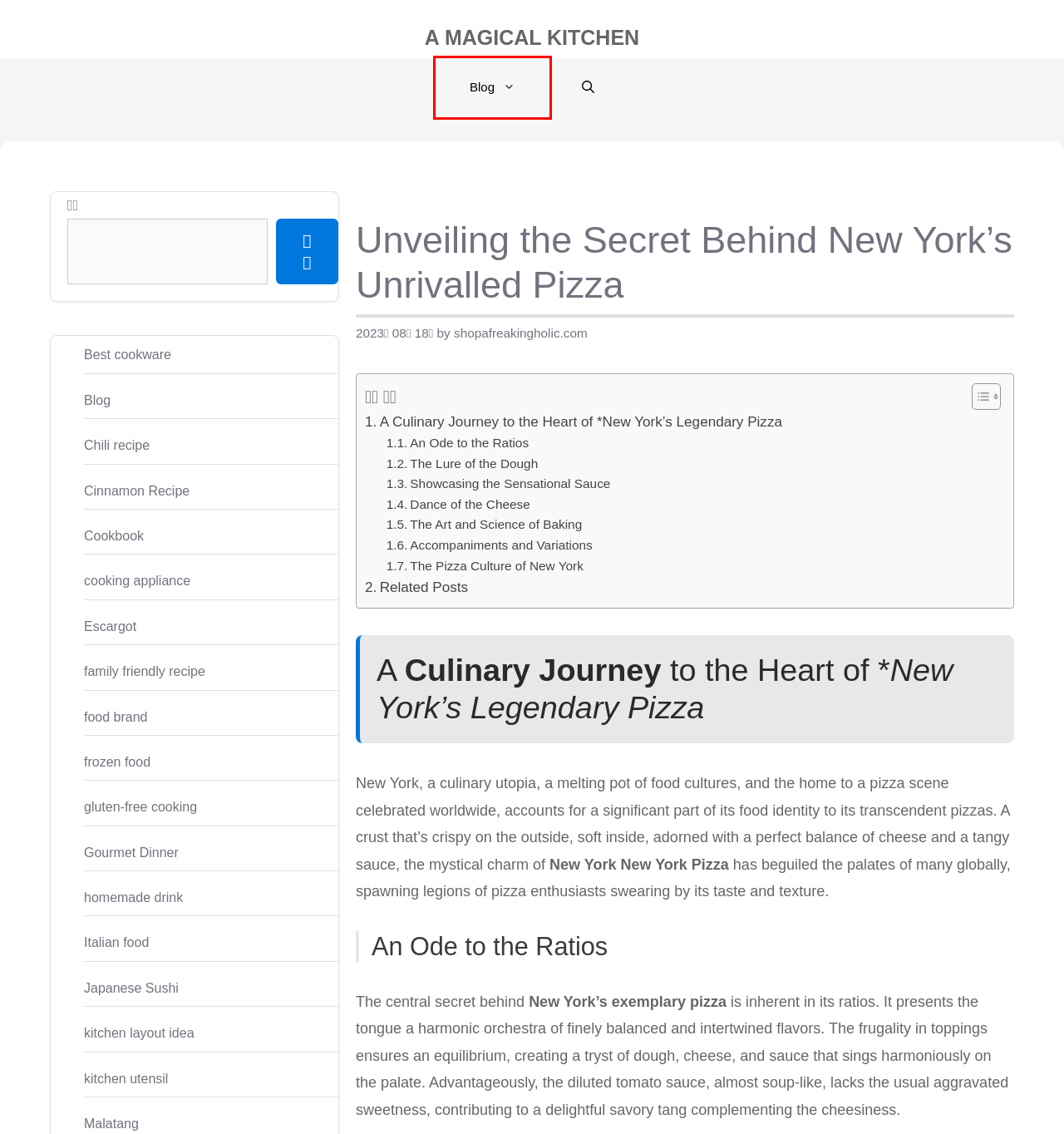Given a screenshot of a webpage with a red bounding box highlighting a UI element, determine which webpage description best matches the new webpage that appears after clicking the highlighted element. Here are the candidates:
A. shopafreakingholic.com - A magical kitchen
B. Chili recipe - A magical kitchen
C. Blog - A magical kitchen
D. homemade drink - A magical kitchen
E. Escargot - A magical kitchen
F. Malatang - A magical kitchen
G. Japanese Sushi - A magical kitchen
H. gluten-free cooking - A magical kitchen

C